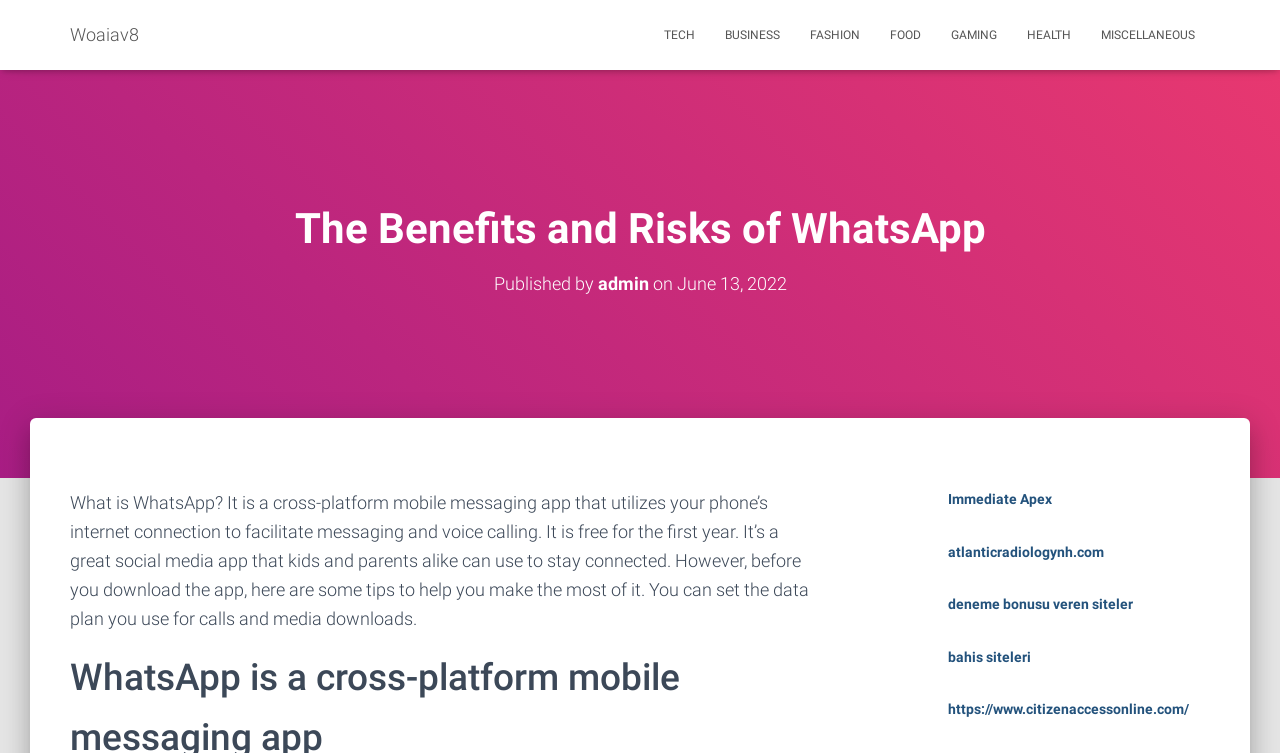Please find the bounding box coordinates of the element's region to be clicked to carry out this instruction: "Check the author's profile".

[0.467, 0.362, 0.507, 0.39]